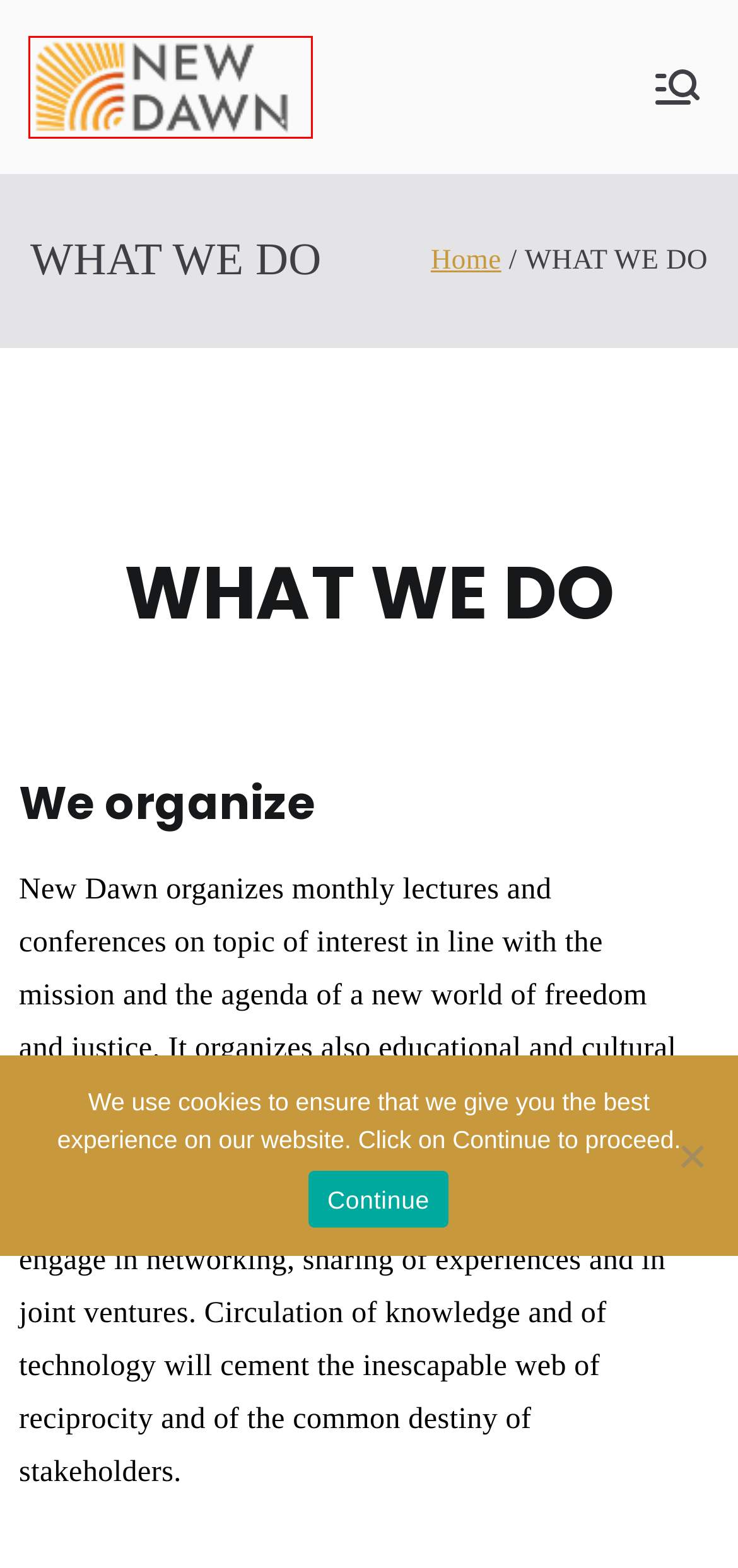Check out the screenshot of a webpage with a red rectangle bounding box. Select the best fitting webpage description that aligns with the new webpage after clicking the element inside the bounding box. Here are the candidates:
A. The Agency of the BRICS gives options to Africa – New Dawn
B. VOLUNTEER - Zakra Charity
C. Première conférence virtuelle de NEW DAWN – New Dawn
D. New Dawn – A Project of Shared Humanity for a Shared Prosperity
E. CONTACT – New Dawn
F. WHAT WE DO - Zakra Charity
G. Educated children from sum of India – New Dawn
H. WHO WE ARE – New Dawn

D